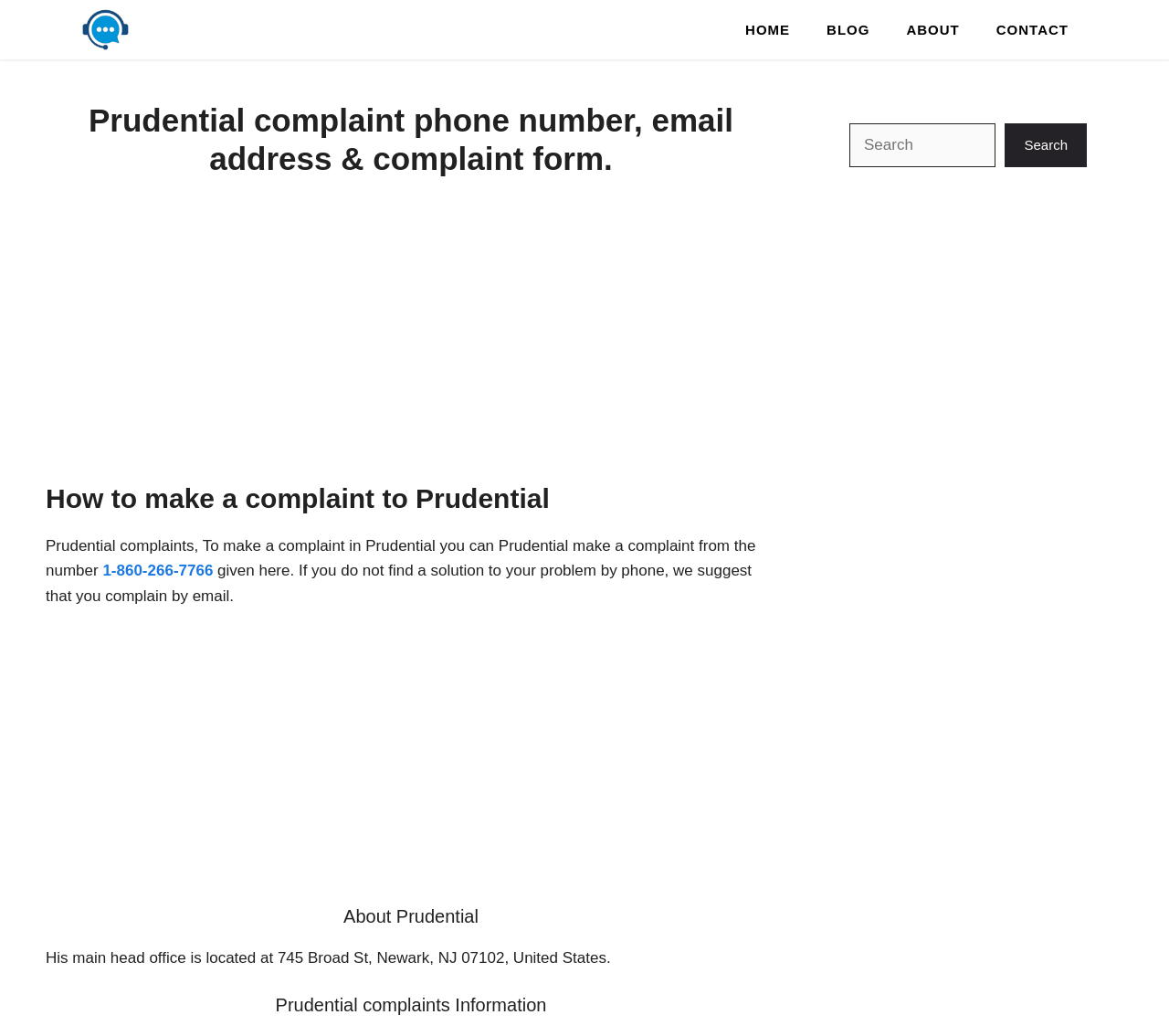Please locate the bounding box coordinates of the element that needs to be clicked to achieve the following instruction: "Read about Prudential complaints Information". The coordinates should be four float numbers between 0 and 1, i.e., [left, top, right, bottom].

[0.039, 0.96, 0.664, 0.981]